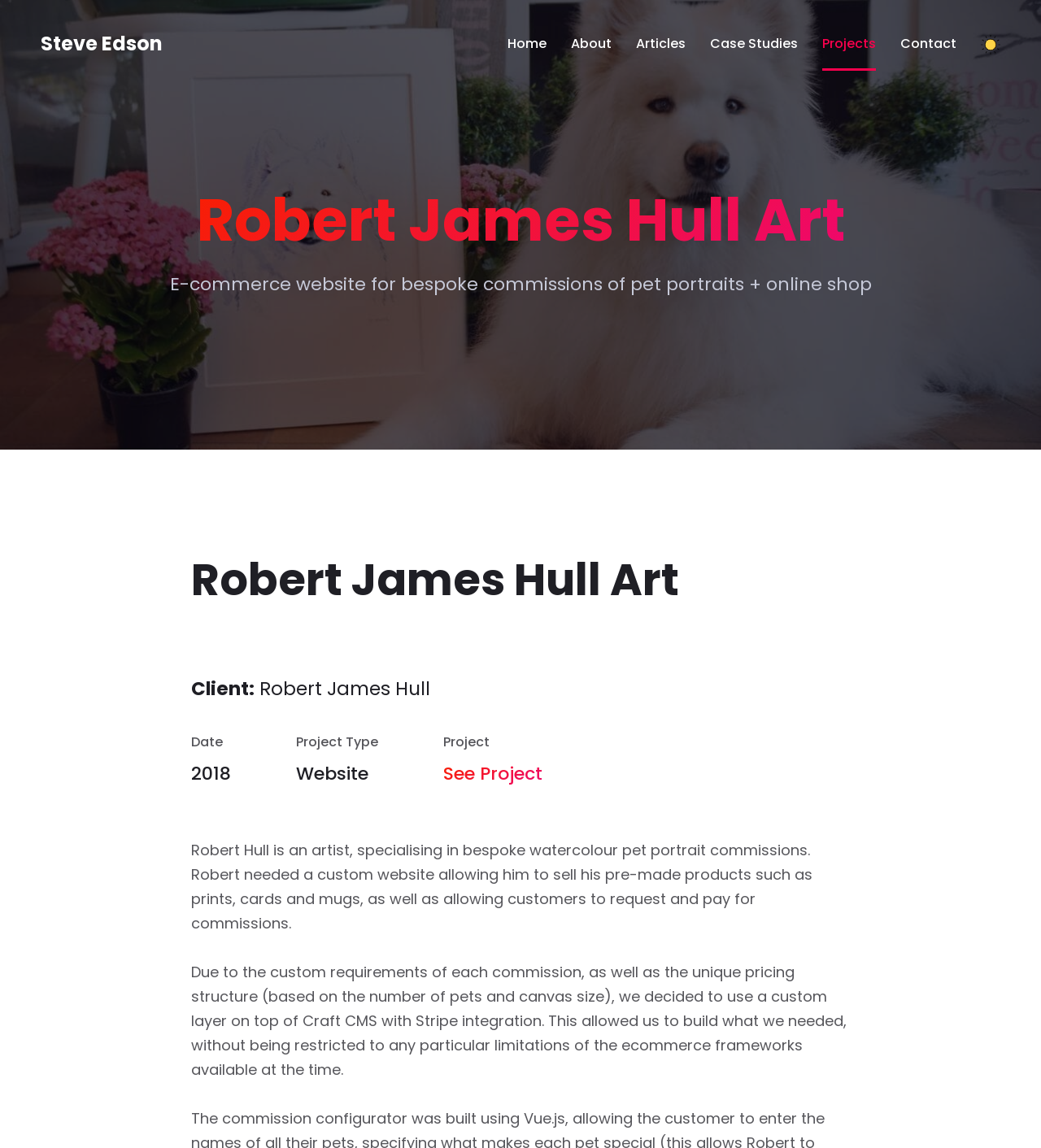What is the purpose of the custom website?
Refer to the screenshot and deliver a thorough answer to the question presented.

The answer can be found in the StaticText element 'Robert Hull is an artist, specialising in bespoke watercolour pet portrait commissions. Robert needed a custom website allowing him to sell his pre-made products such as prints, cards and mugs, as well as allowing customers to request and pay for commissions.' which is located at [0.184, 0.731, 0.78, 0.813]. This element is a child of the Root Element and provides information about the purpose of the custom website.